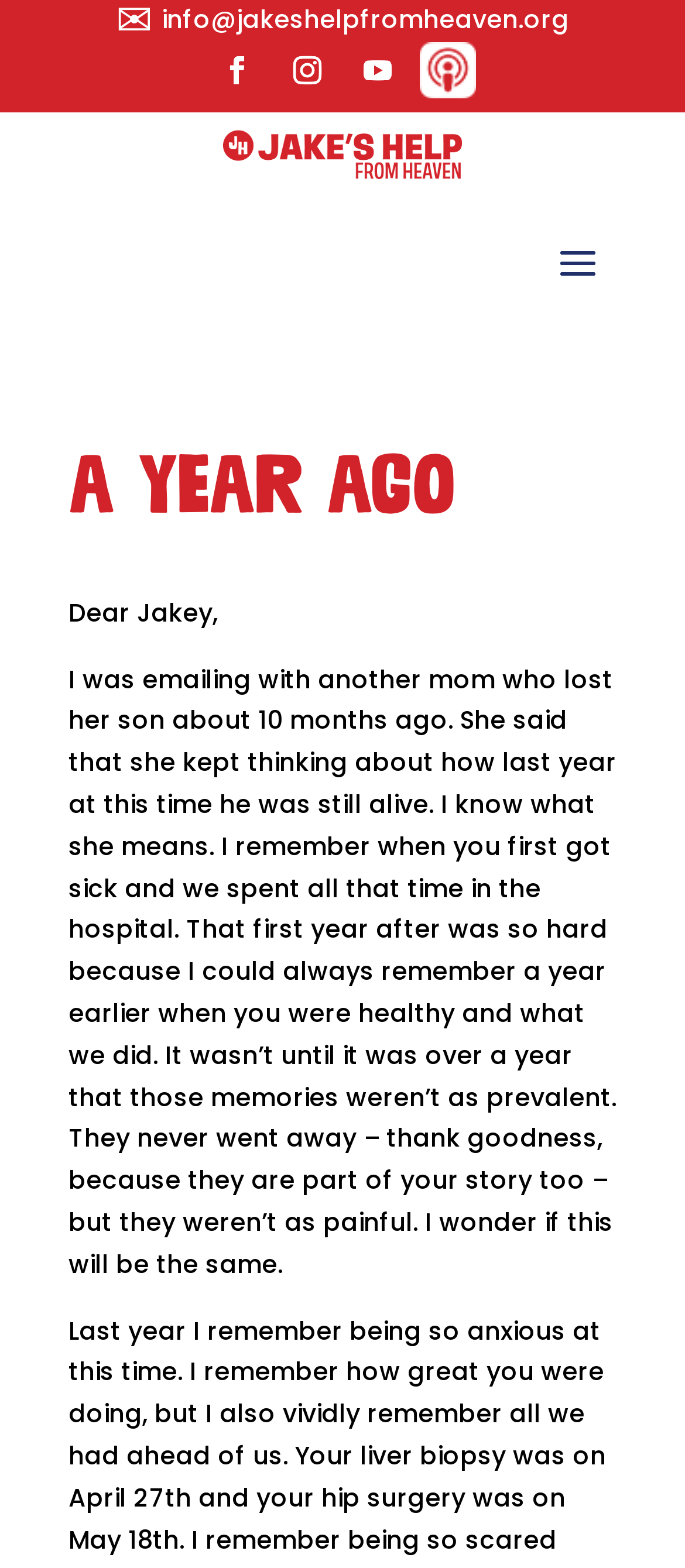Reply to the question with a single word or phrase:
What is the purpose of the links at the top?

Social media links